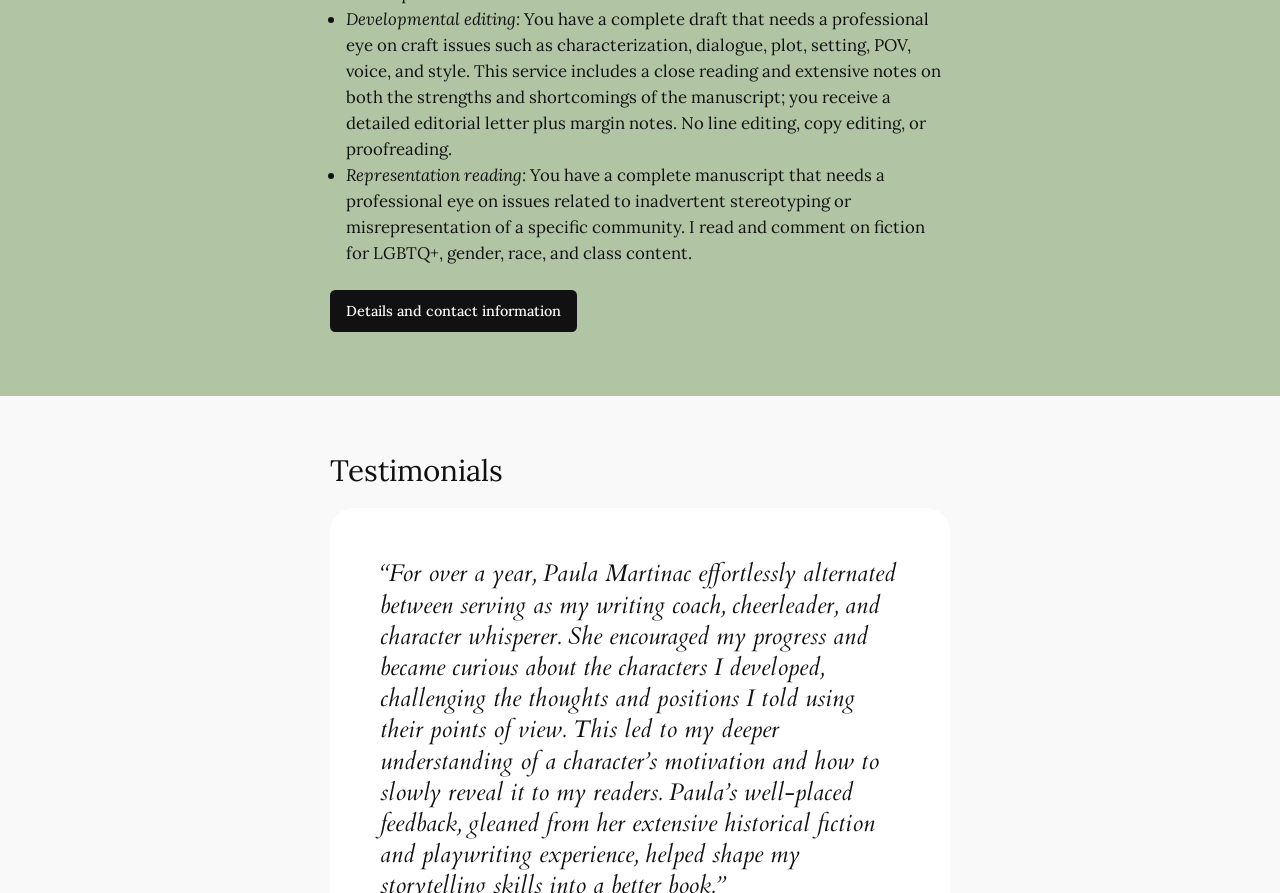Respond with a single word or phrase for the following question: 
What is developmental editing?

Craft issues